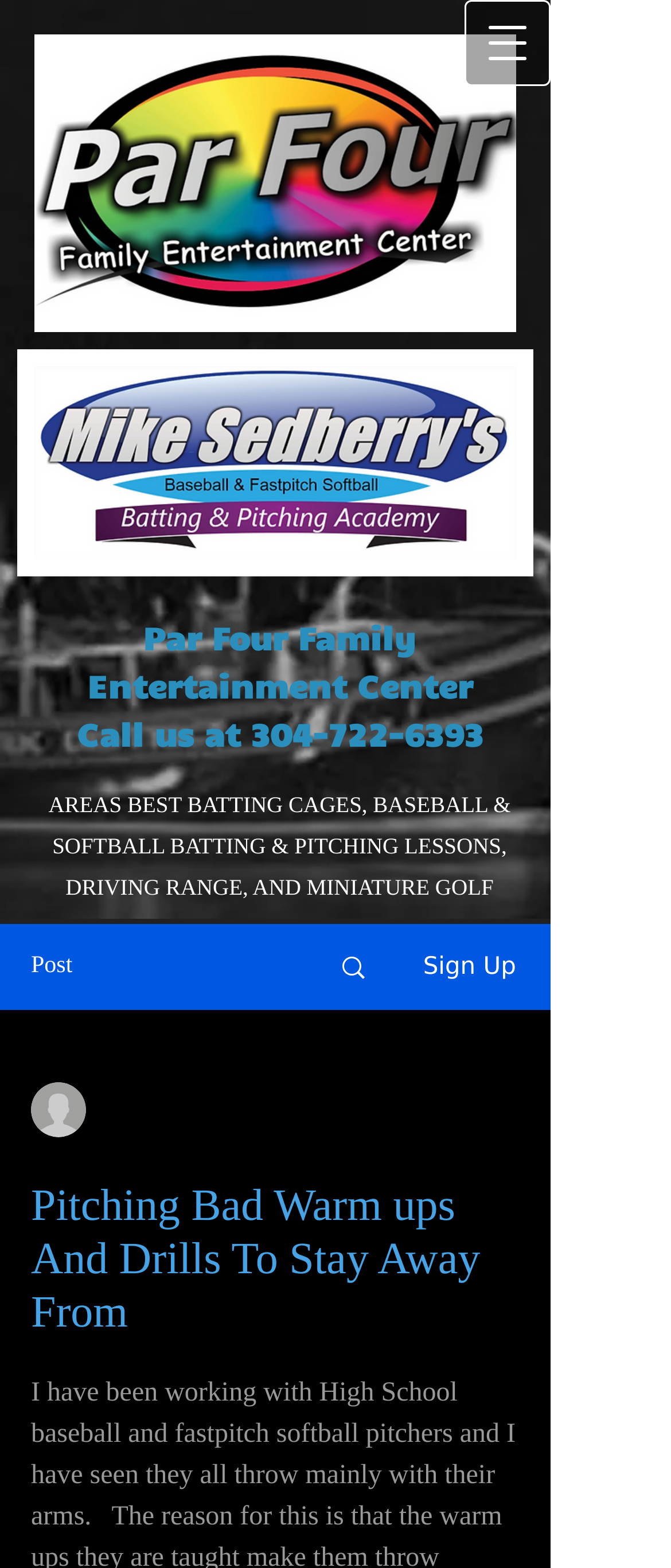Please respond in a single word or phrase: 
What is the author's profession?

Writer